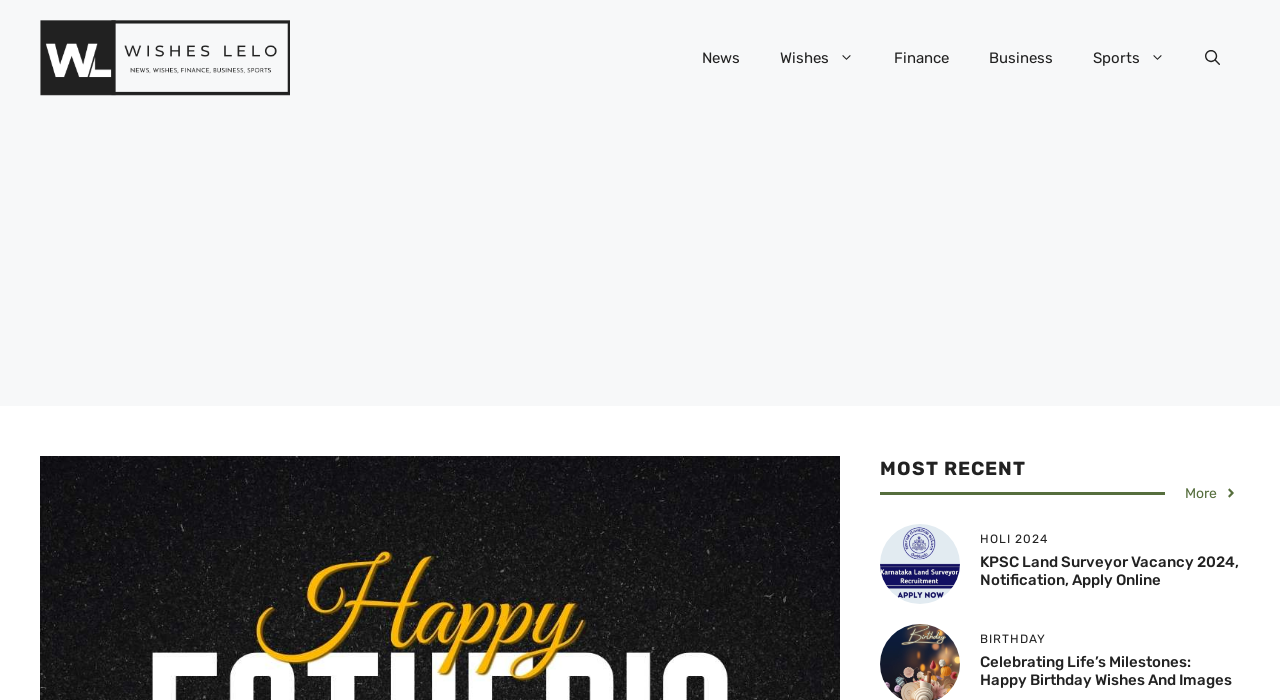Provide your answer to the question using just one word or phrase: What is the topic of the first article on the webpage?

KPSC Land Surveyor Vacancy 2024